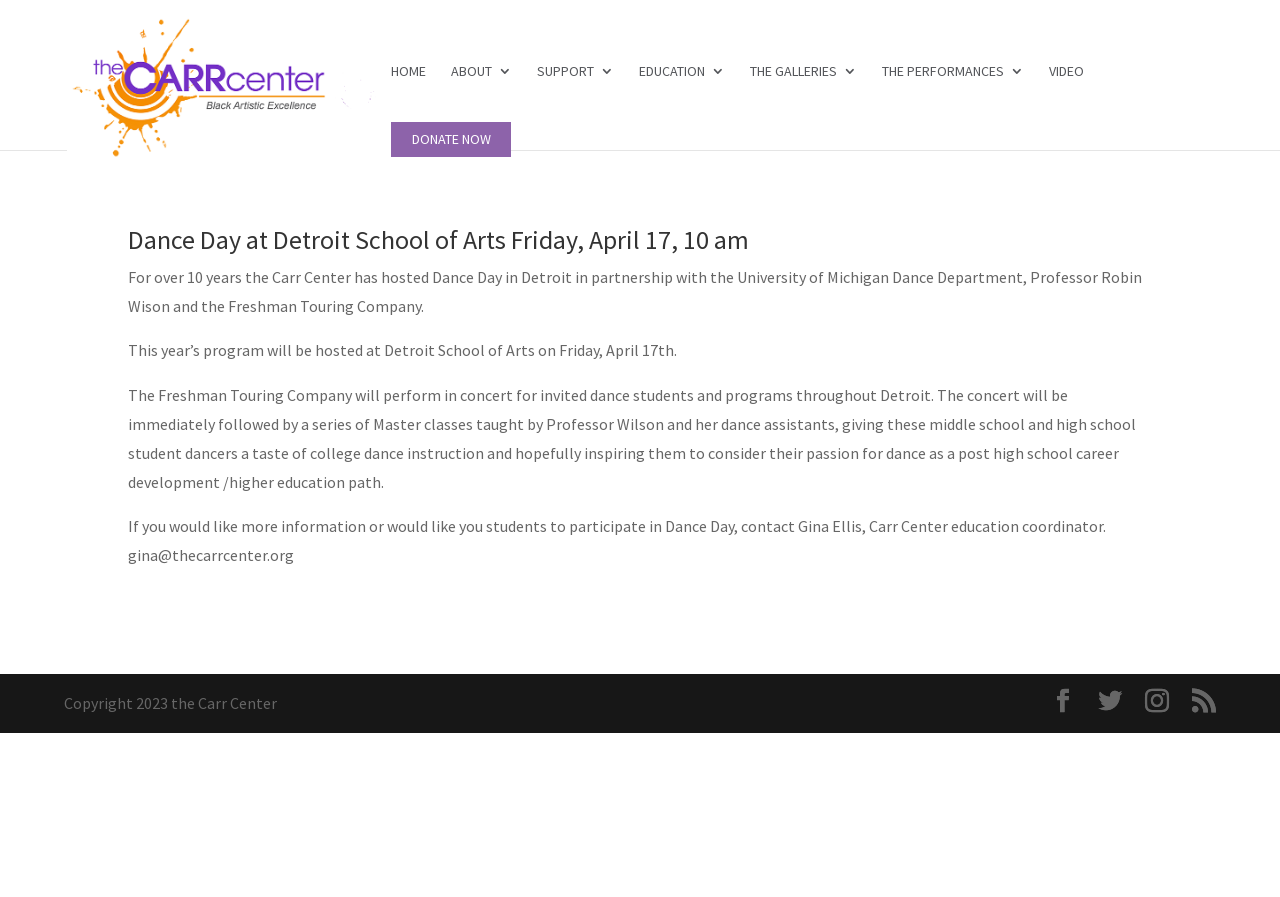Please respond to the question using a single word or phrase:
What is the contact email for Dance Day information?

gina@thecarrcenter.org